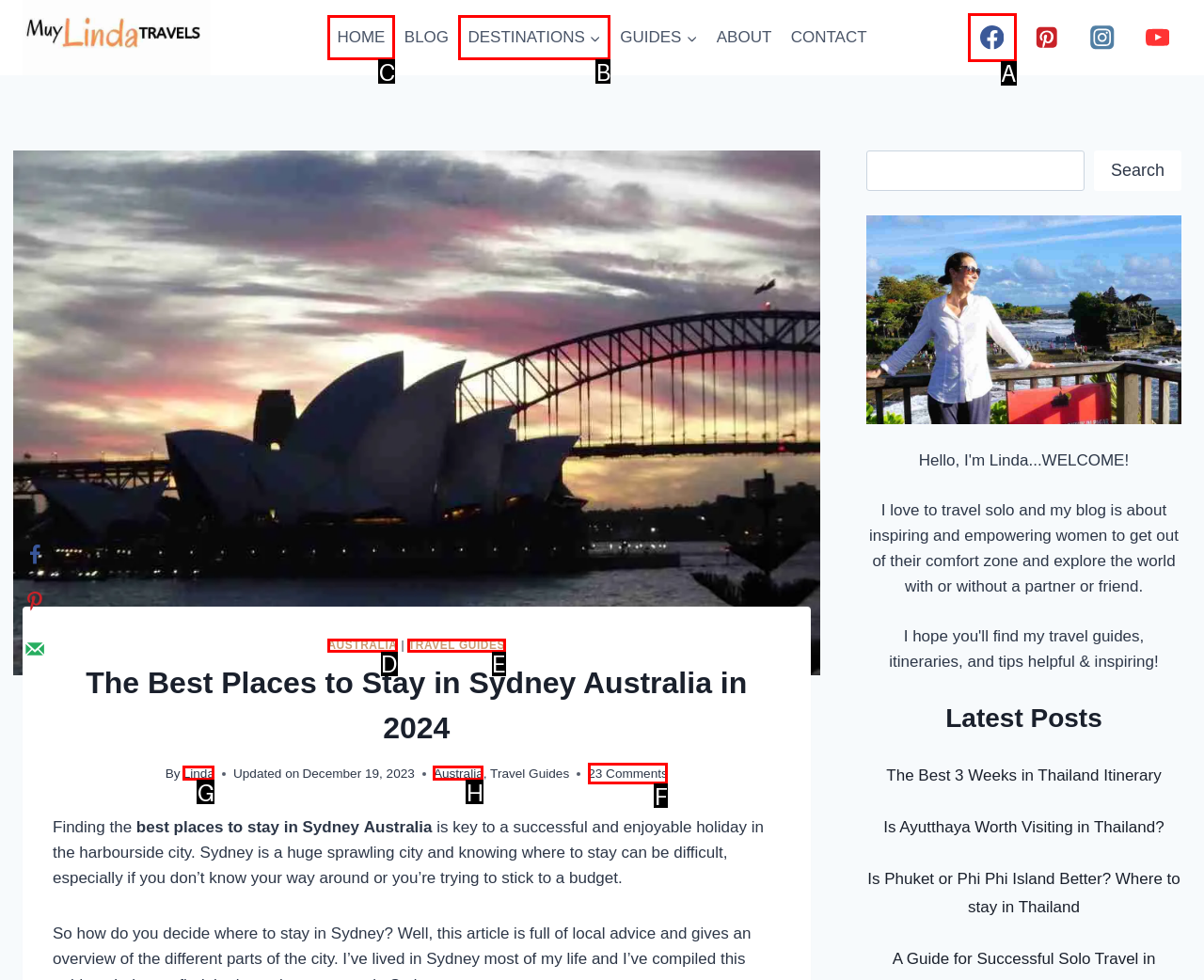To perform the task "Click on the 'HOME' link", which UI element's letter should you select? Provide the letter directly.

C